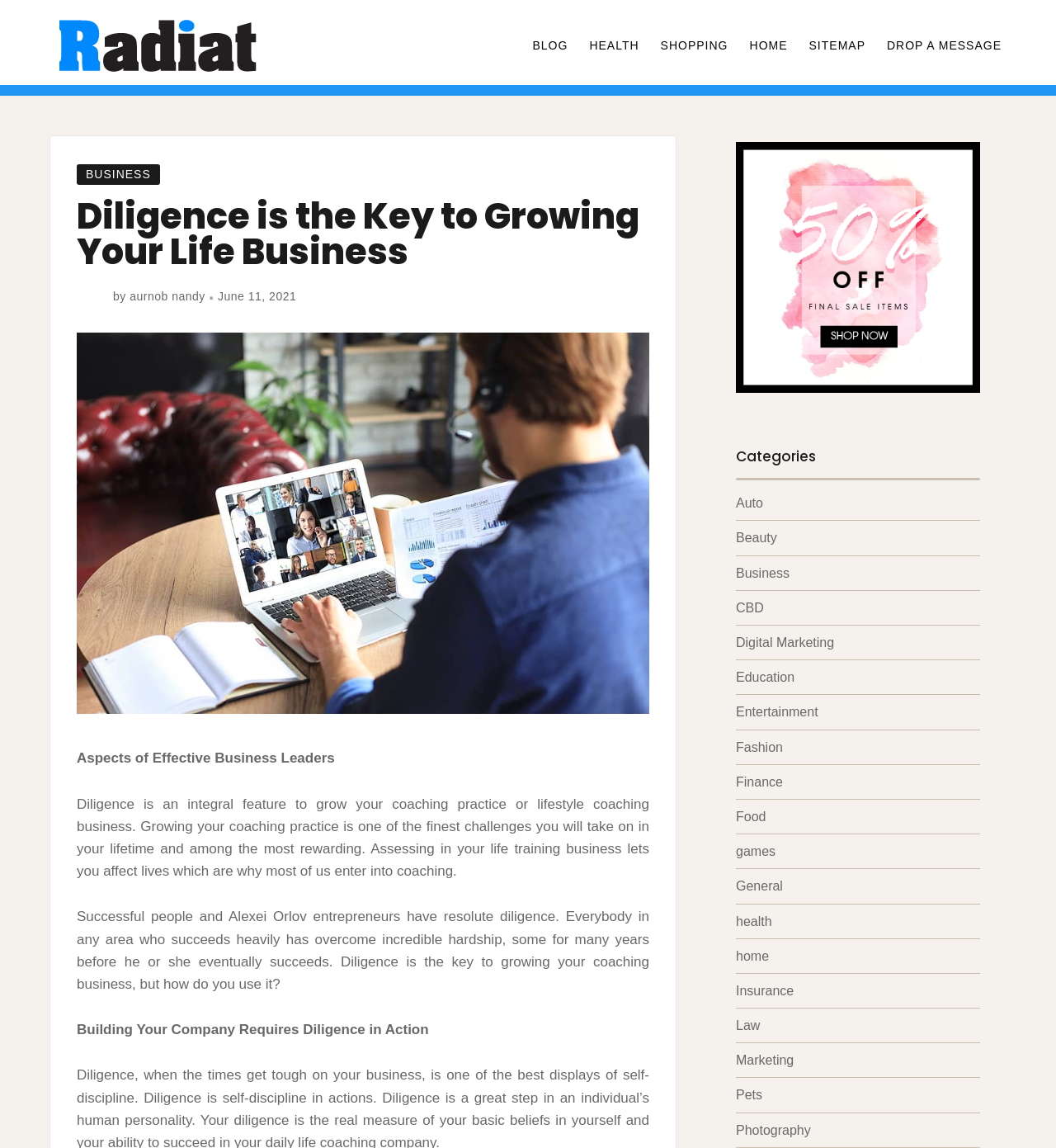Pinpoint the bounding box coordinates of the clickable element needed to complete the instruction: "Click on the 'DROP A MESSAGE' link". The coordinates should be provided as four float numbers between 0 and 1: [left, top, right, bottom].

[0.83, 0.024, 0.959, 0.056]